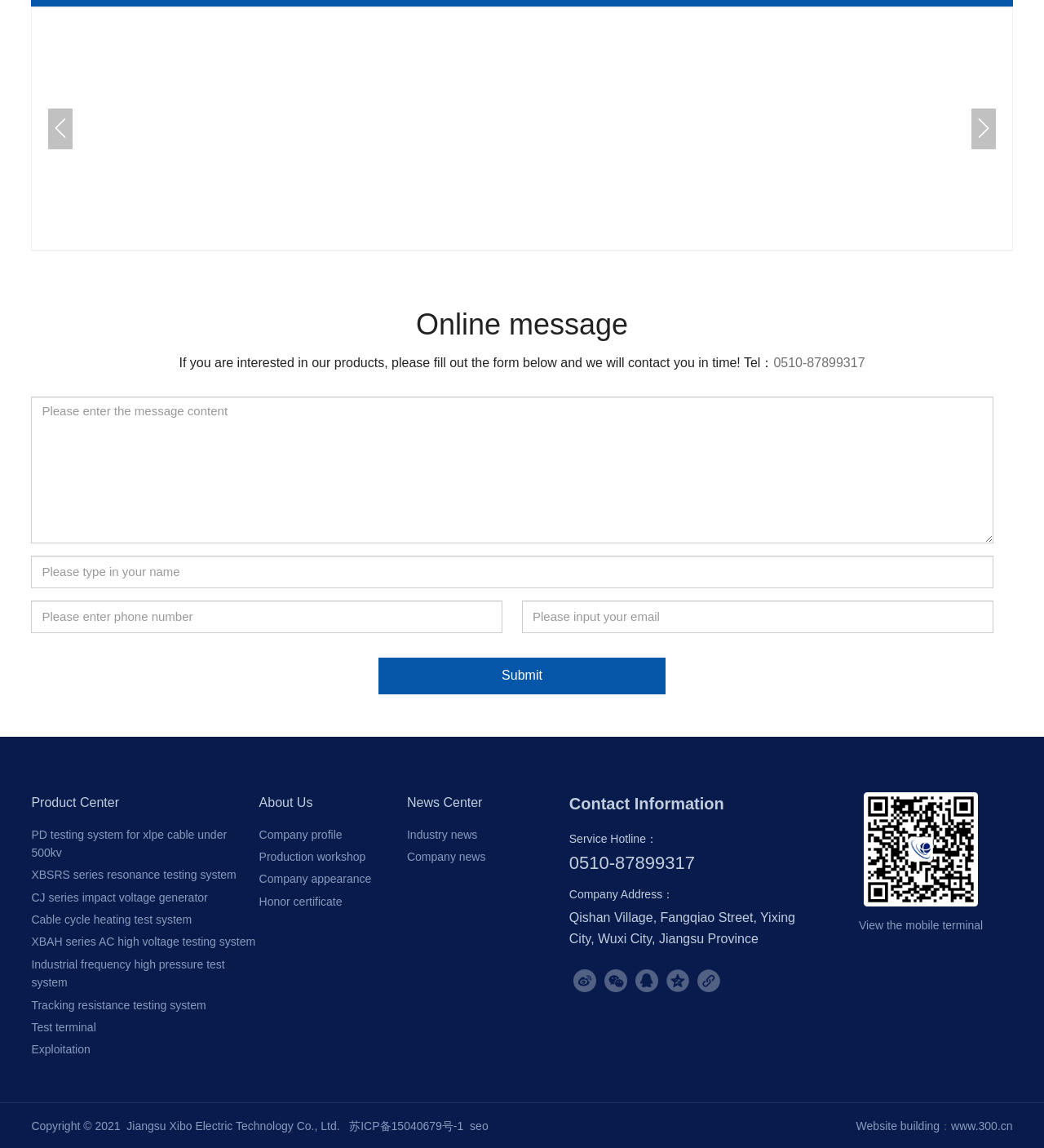Please specify the bounding box coordinates of the clickable region to carry out the following instruction: "Click the 'Submit' button". The coordinates should be four float numbers between 0 and 1, in the format [left, top, right, bottom].

[0.363, 0.573, 0.637, 0.605]